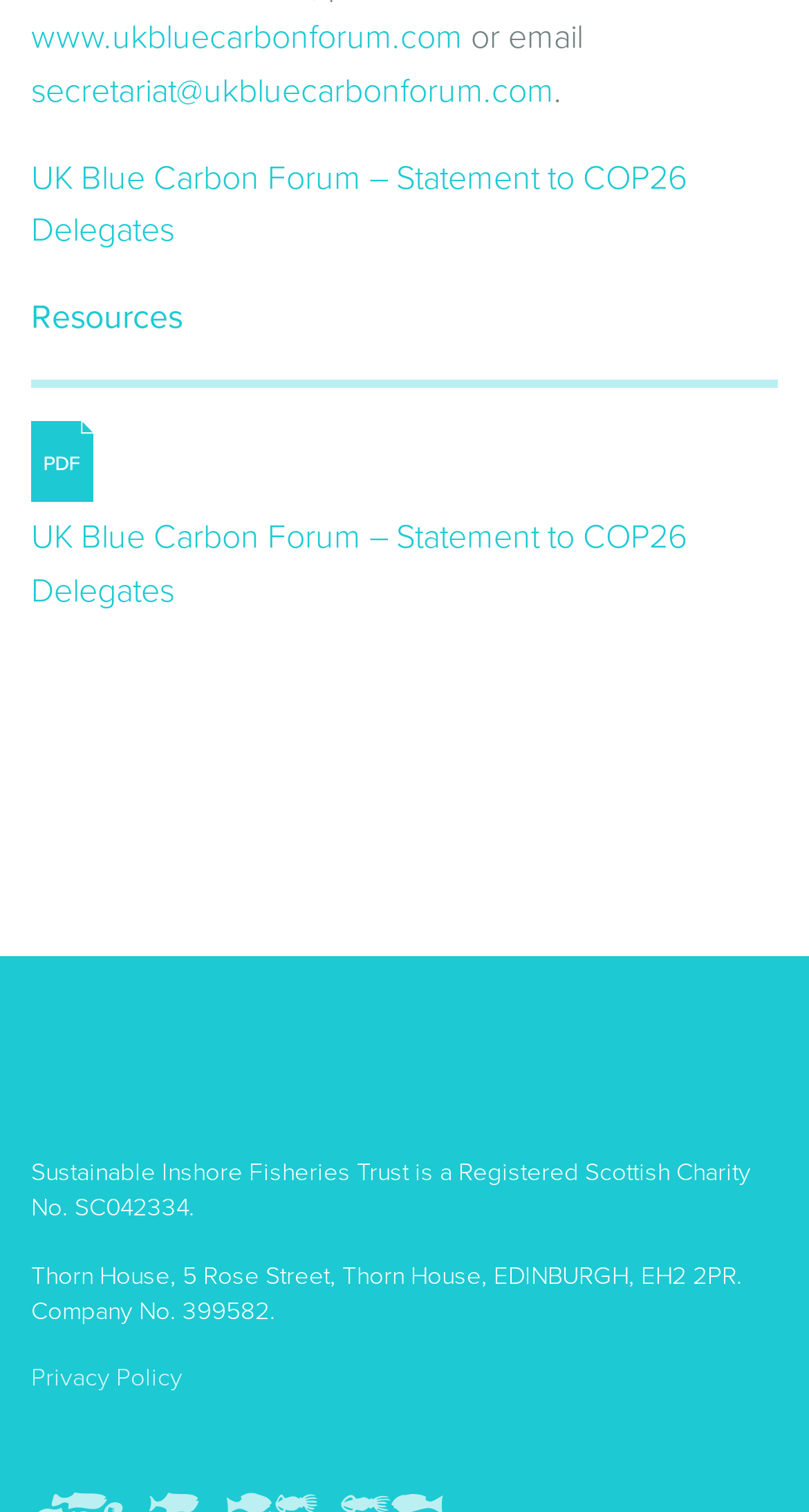What is the email address of the UK Blue Carbon Forum?
Respond to the question with a single word or phrase according to the image.

secretariat@ukbluecarbonforum.com